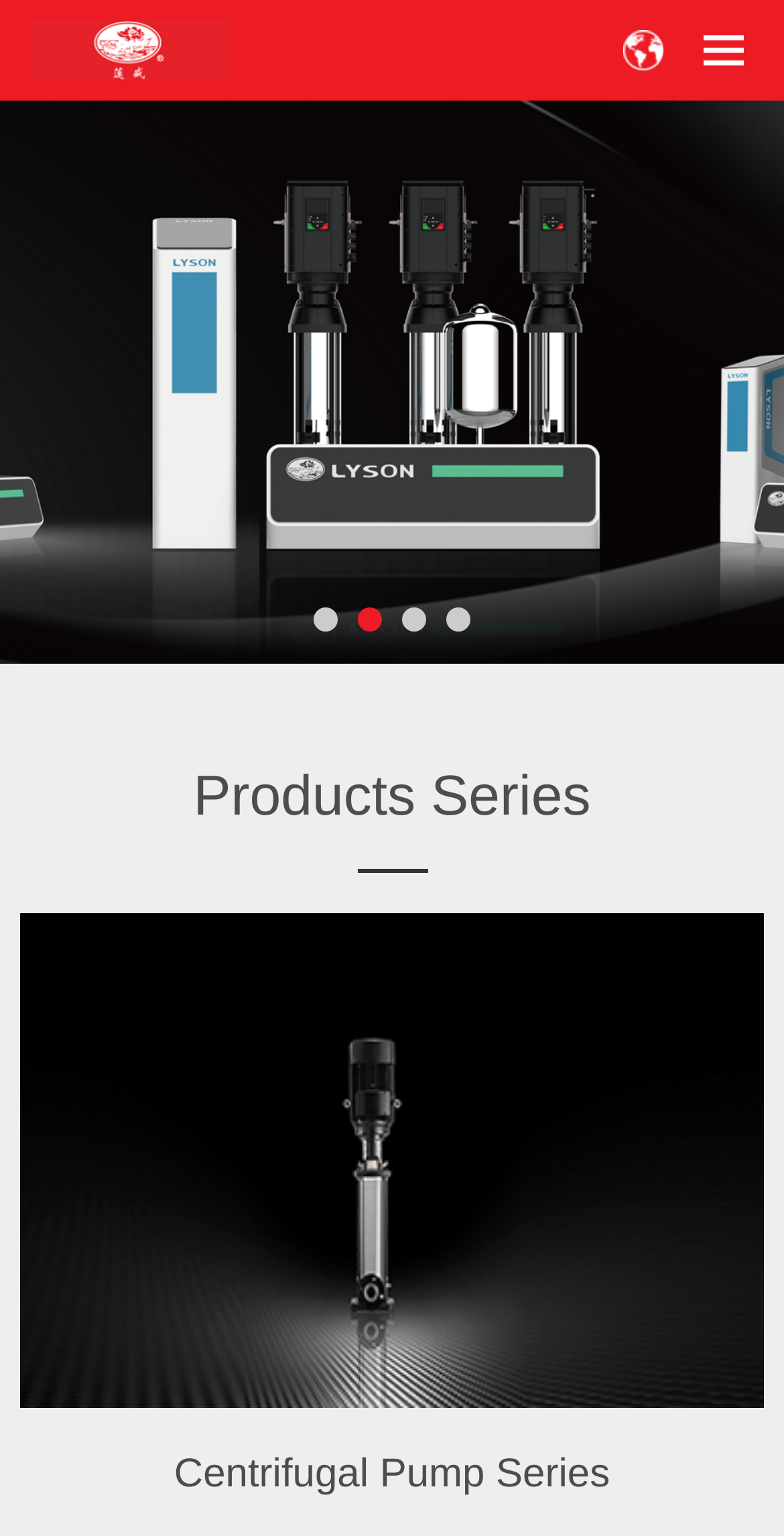Locate the bounding box coordinates of the element to click to perform the following action: 'learn about centrifugal pump series'. The coordinates should be given as four float values between 0 and 1, in the form of [left, top, right, bottom].

[0.222, 0.951, 0.778, 0.972]